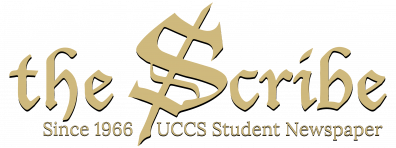What is the year indicated in the tagline?
Please give a detailed answer to the question using the information shown in the image.

The year indicated in the tagline can be found by reading the text 'Since 1966' written below the title of the newspaper, which indicates the newspaper's long-standing history and commitment to serving the UCCS community.